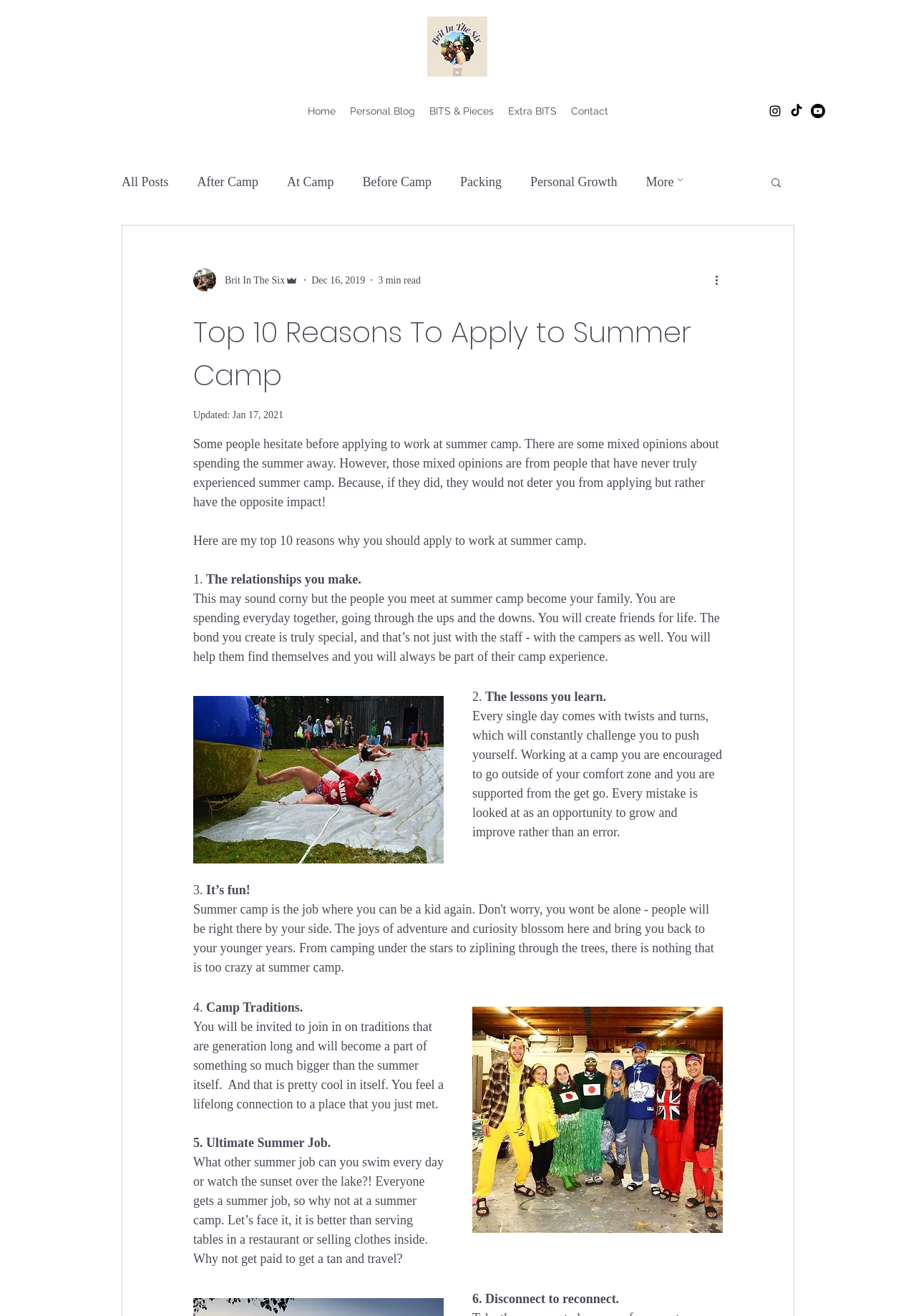Provide the bounding box coordinates of the HTML element described as: "More". The bounding box coordinates should be four float numbers between 0 and 1, i.e., [left, top, right, bottom].

[0.705, 0.131, 0.75, 0.146]